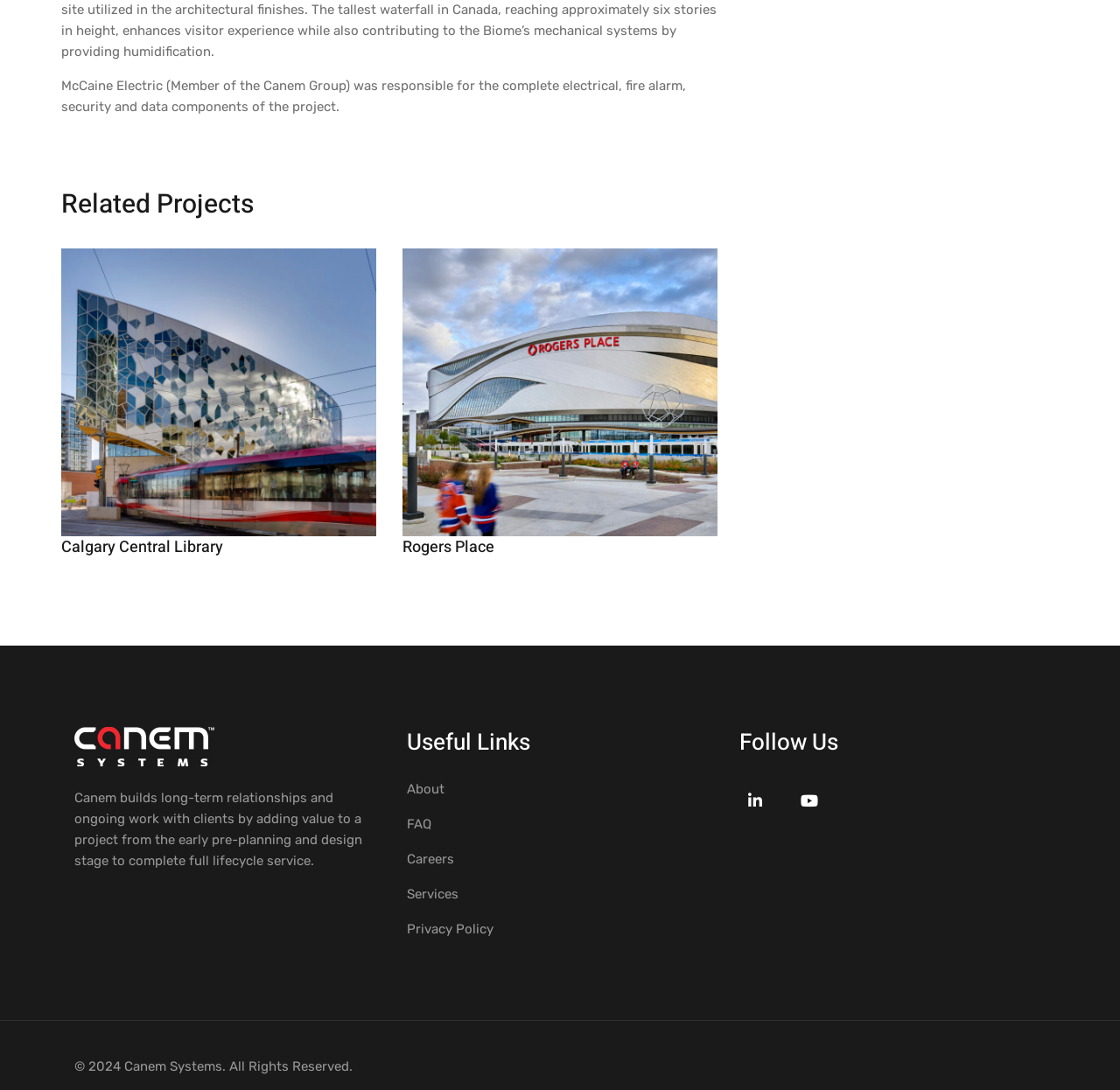Given the element description Services, specify the bounding box coordinates of the corresponding UI element in the format (top-left x, top-left y, bottom-right x, bottom-right y). All values must be between 0 and 1.

[0.363, 0.813, 0.409, 0.827]